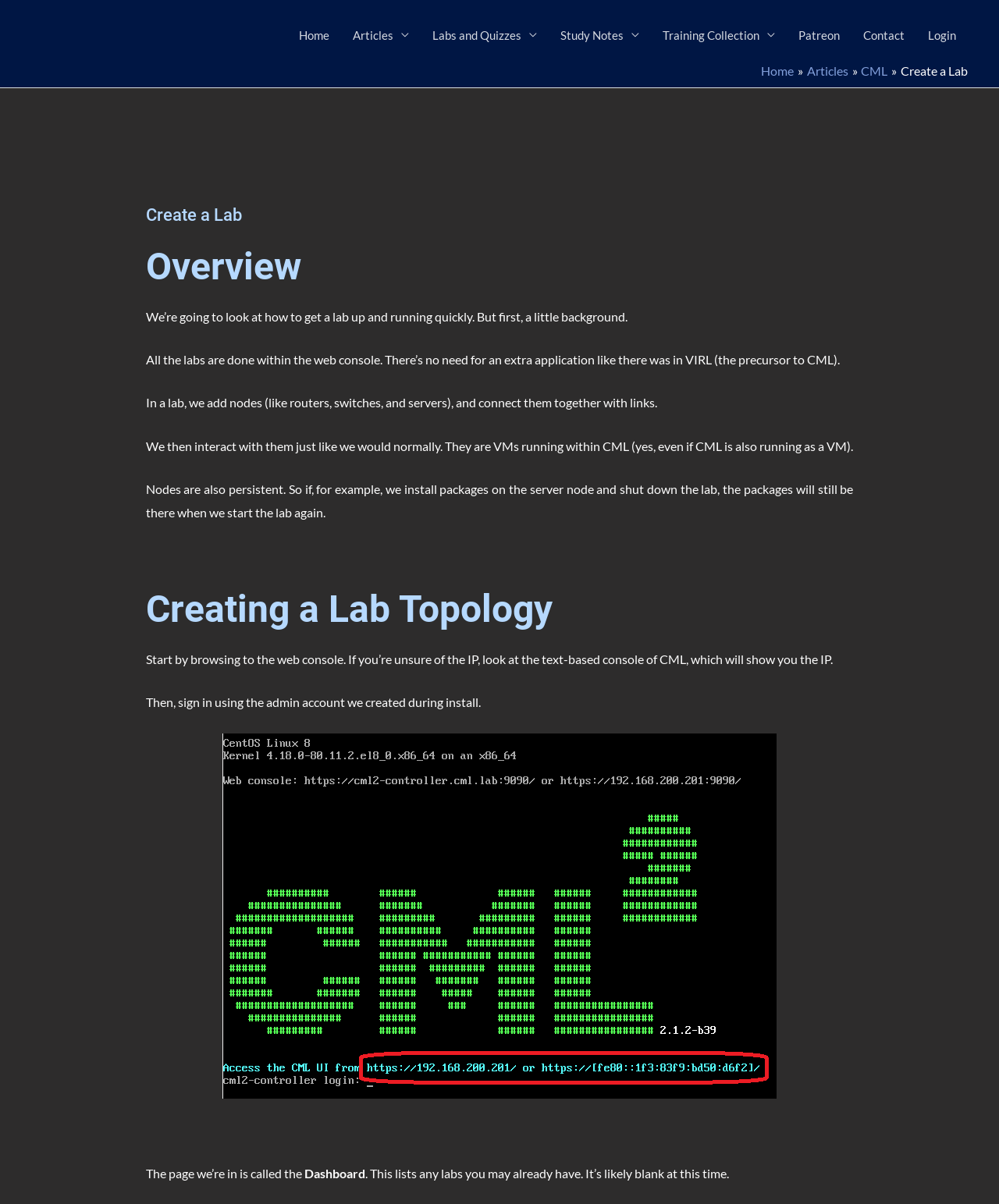Refer to the image and answer the question with as much detail as possible: What is the dashboard in CML?

The dashboard in CML is a page that lists any labs you may already have. It's likely to be blank if you're just starting out, but it will show any labs you've created in the future.